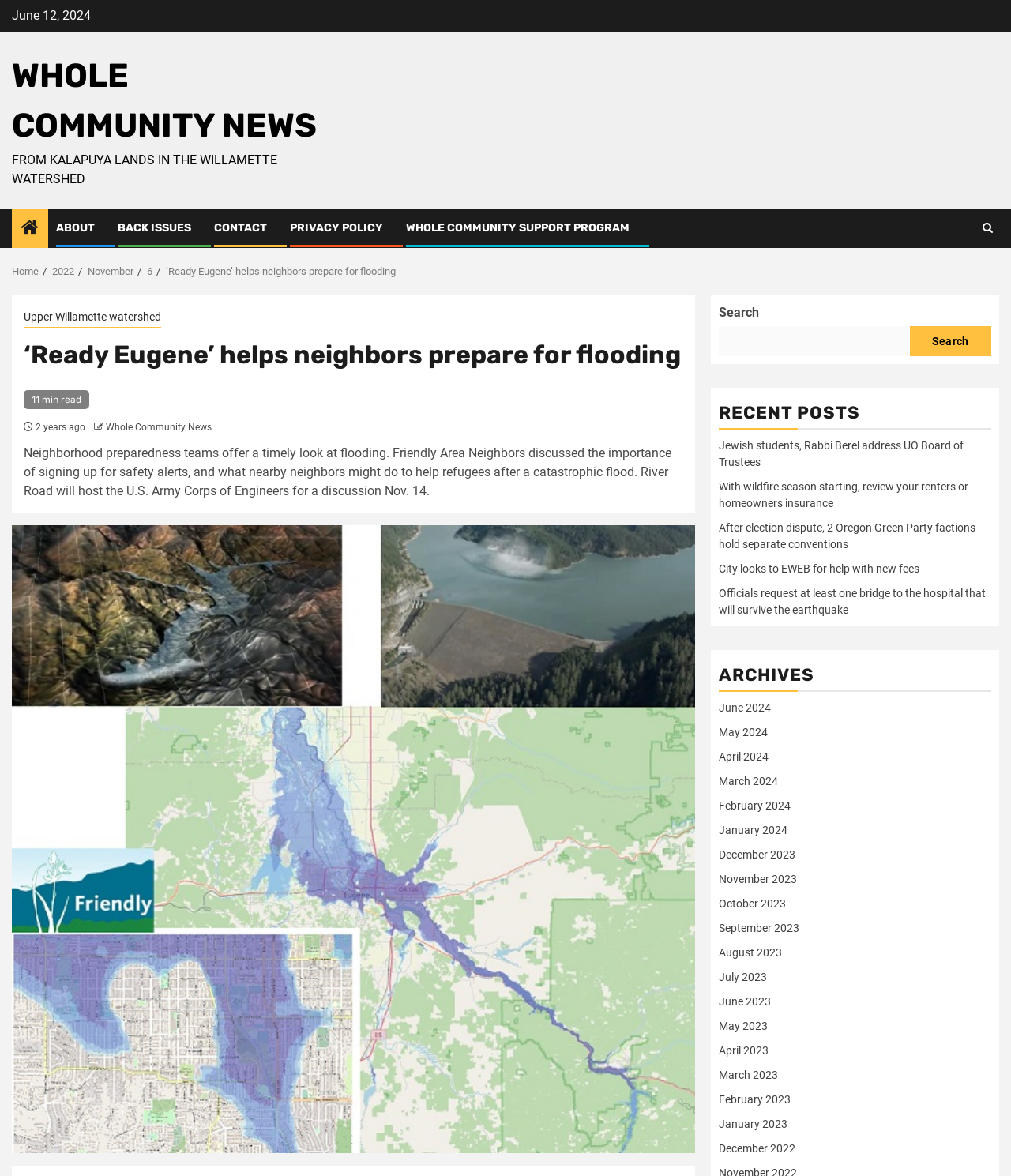What is the name of the community news?
Based on the content of the image, thoroughly explain and answer the question.

I found the link 'WHOLE COMMUNITY NEWS' at the top of the webpage, which is likely the name of the community news.